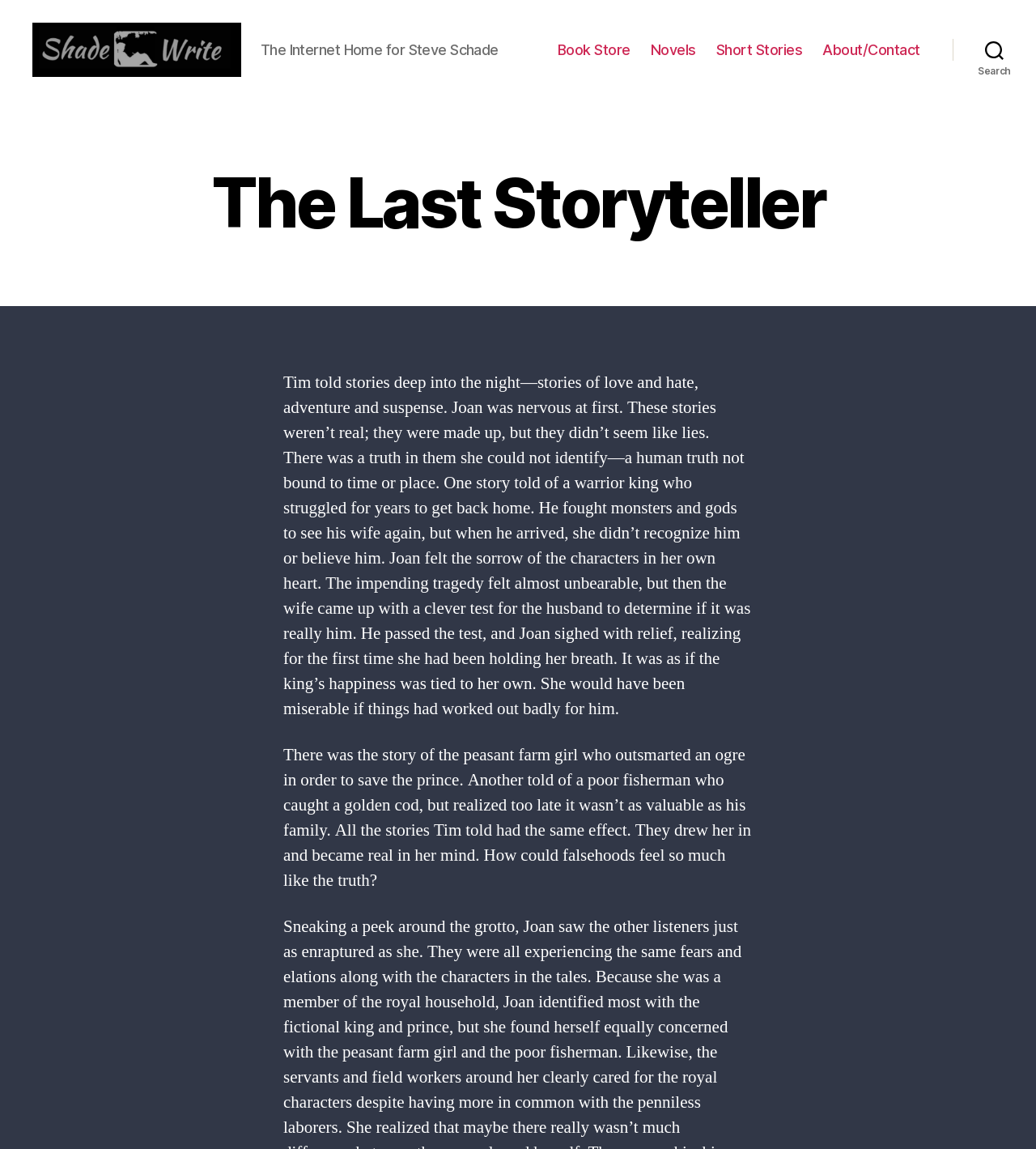Given the element description: "Book Store", predict the bounding box coordinates of this UI element. The coordinates must be four float numbers between 0 and 1, given as [left, top, right, bottom].

[0.538, 0.055, 0.609, 0.07]